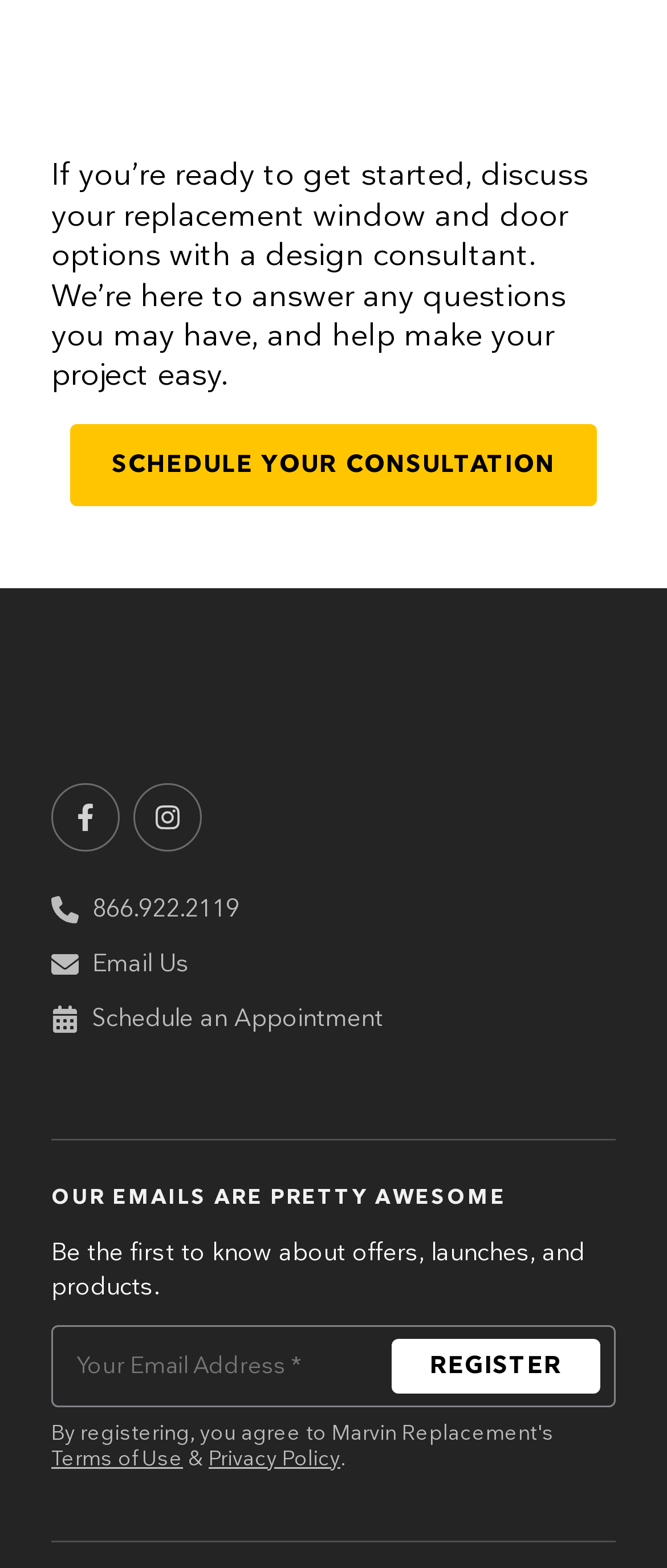Find the bounding box of the element with the following description: "Email Us". The coordinates must be four float numbers between 0 and 1, formatted as [left, top, right, bottom].

[0.077, 0.604, 0.923, 0.626]